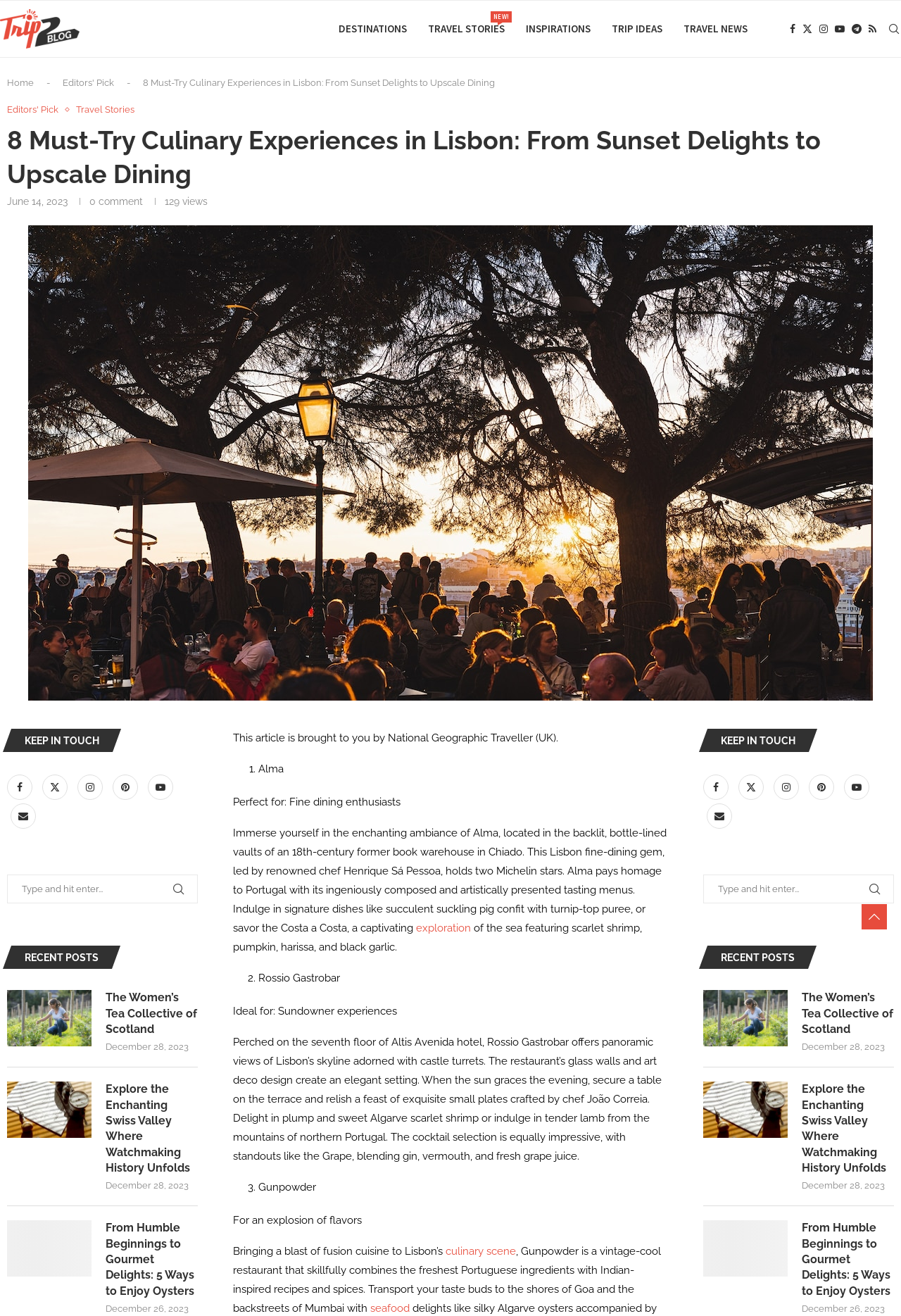Summarize the webpage with a detailed and informative caption.

This webpage is about culinary experiences in Lisbon, Portugal. At the top, there is a navigation bar with links to "Home", "Editors' Pick", and "Travel Stories". Below this, there is a heading that reads "8 Must-Try Culinary Experiences in Lisbon: From Sunset Delights to Upscale Dining". 

To the right of the heading, there is a section with links to social media platforms, including Facebook, Twitter, Instagram, and Youtube. Below this, there is a section with a search bar and a heading that reads "RECENT POSTS". 

The main content of the webpage is divided into sections, each describing a different culinary experience in Lisbon. The first section is about Alma, a fine dining restaurant located in Chiado. There is a photo of the restaurant, and a description of its ambiance and menu. 

The second section is about Rossio Gastrobar, a restaurant with panoramic views of Lisbon's skyline. There is a description of the restaurant's design and menu, as well as a photo. 

The third section is about Gunpowder, a fusion cuisine restaurant that combines Portuguese ingredients with Indian-inspired recipes. There is a description of the restaurant's menu and atmosphere, as well as a photo. 

At the bottom of the webpage, there are links to recent posts, including articles about the Women's Tea Collective of Scotland, watchmaking history in Switzerland, and ways to enjoy oysters. Each link has a heading and a timestamp.